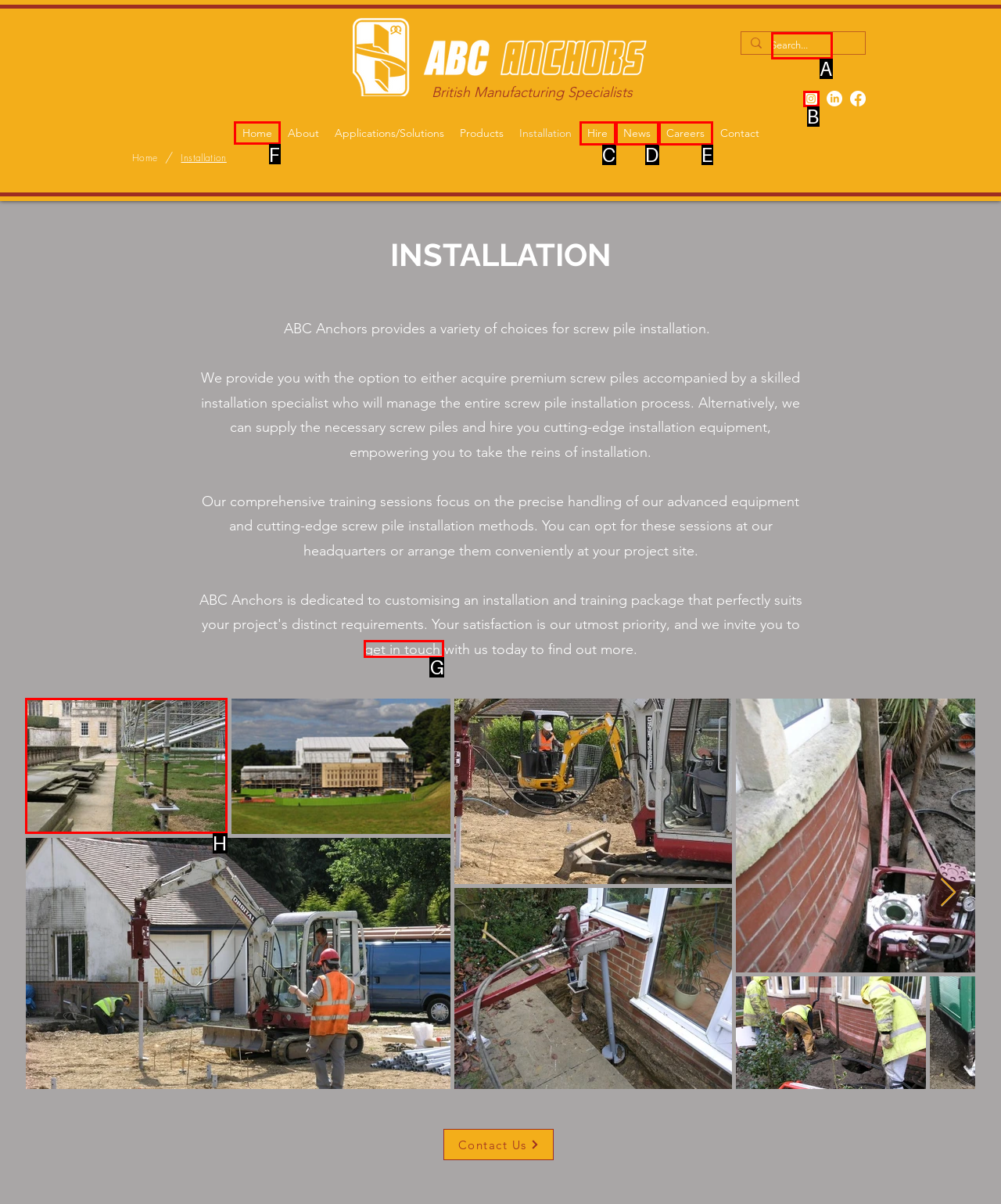Tell me which letter I should select to achieve the following goal: Go to Home page
Answer with the corresponding letter from the provided options directly.

F